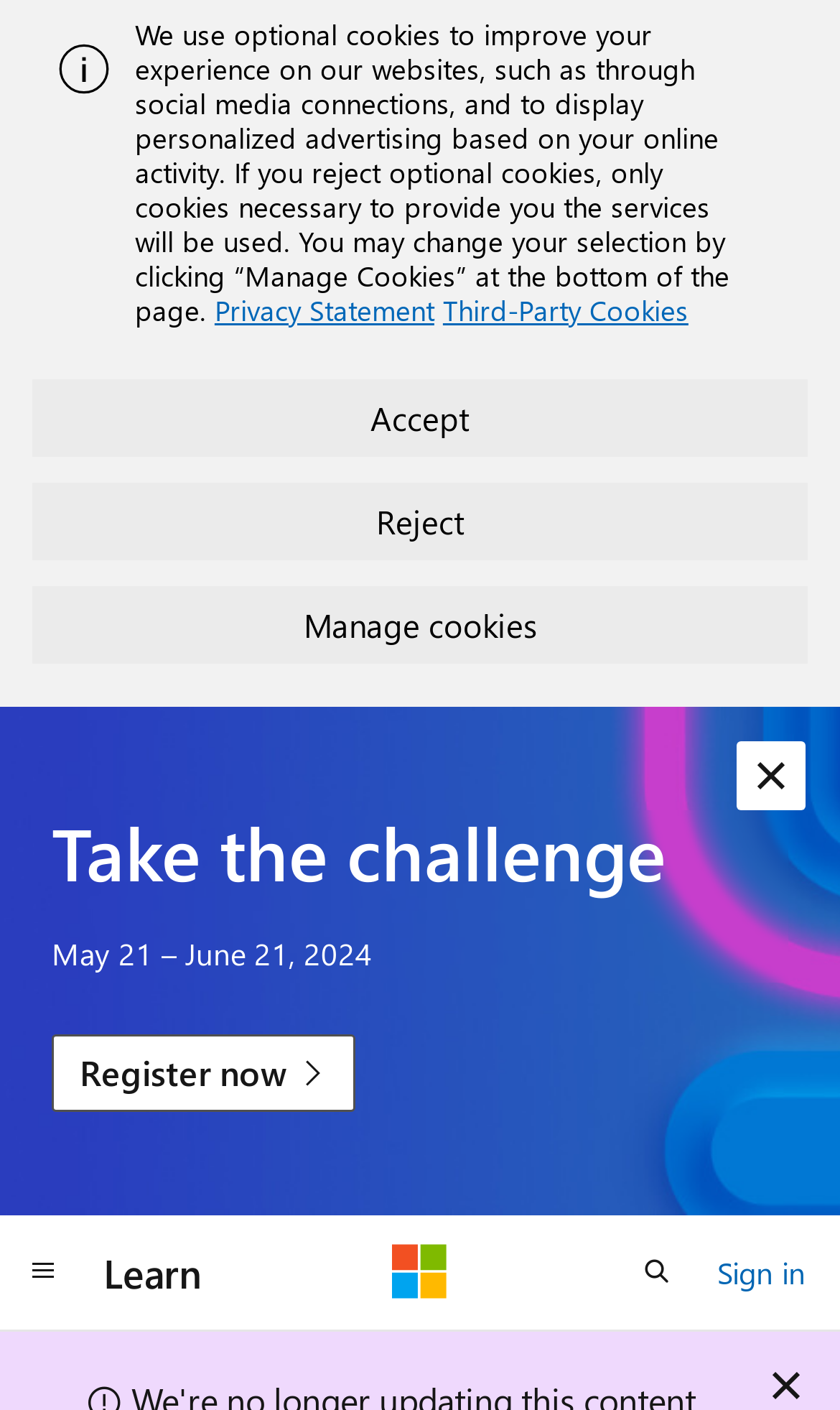Generate the text content of the main heading of the webpage.

Verifying Active Directory Installation